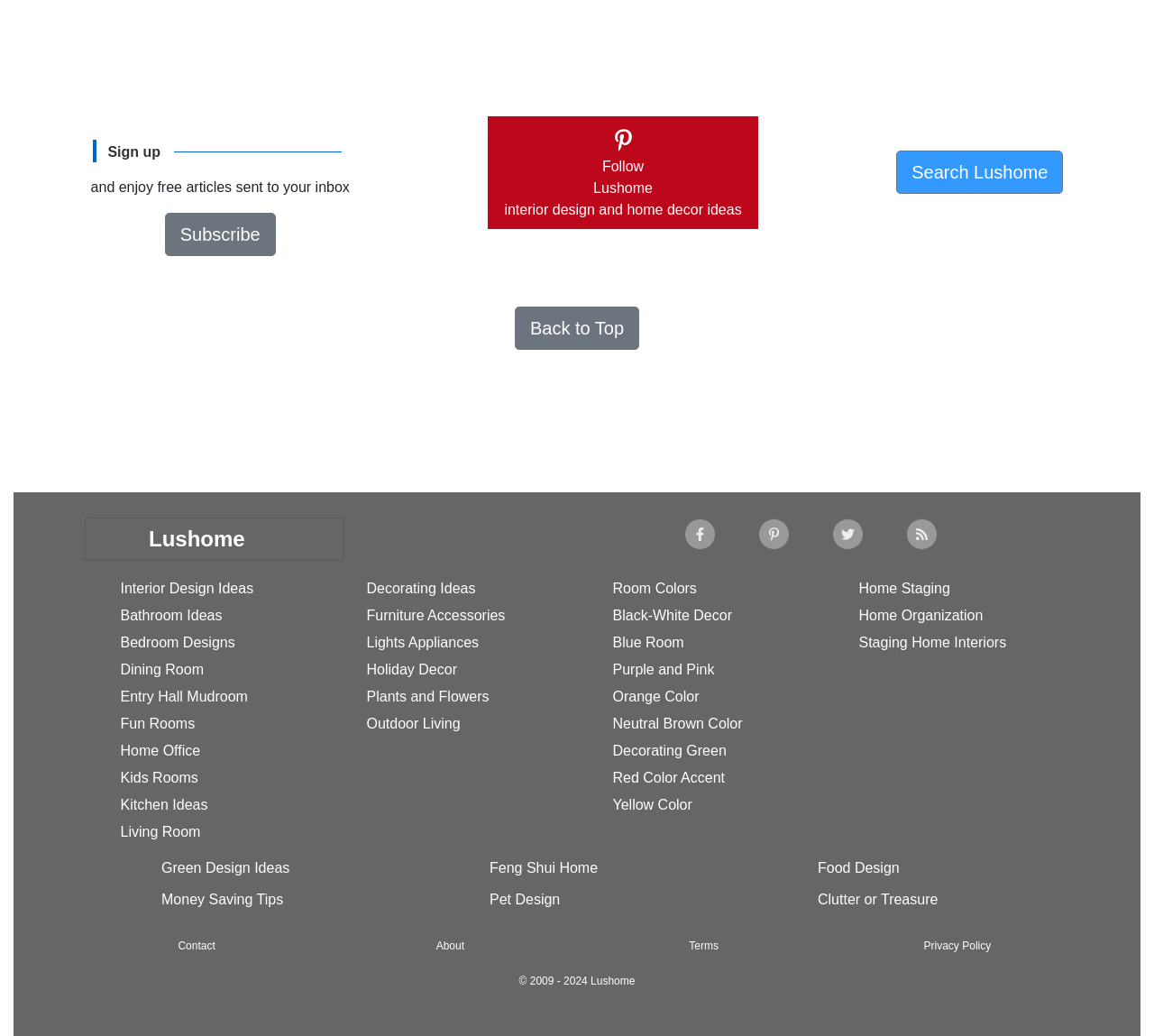Can you find the bounding box coordinates for the element to click on to achieve the instruction: "Go to the Interior Design Ideas page"?

[0.098, 0.557, 0.262, 0.579]